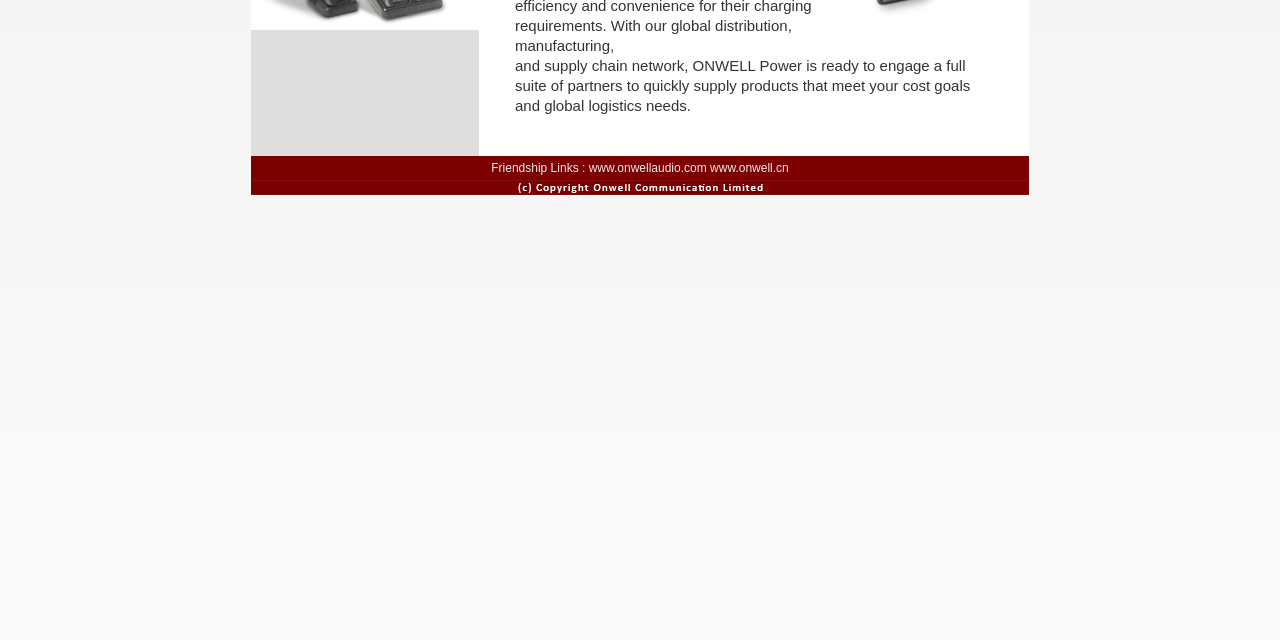For the element described, predict the bounding box coordinates as (top-left x, top-left y, bottom-right x, bottom-right y). All values should be between 0 and 1. Element description: 1326

None